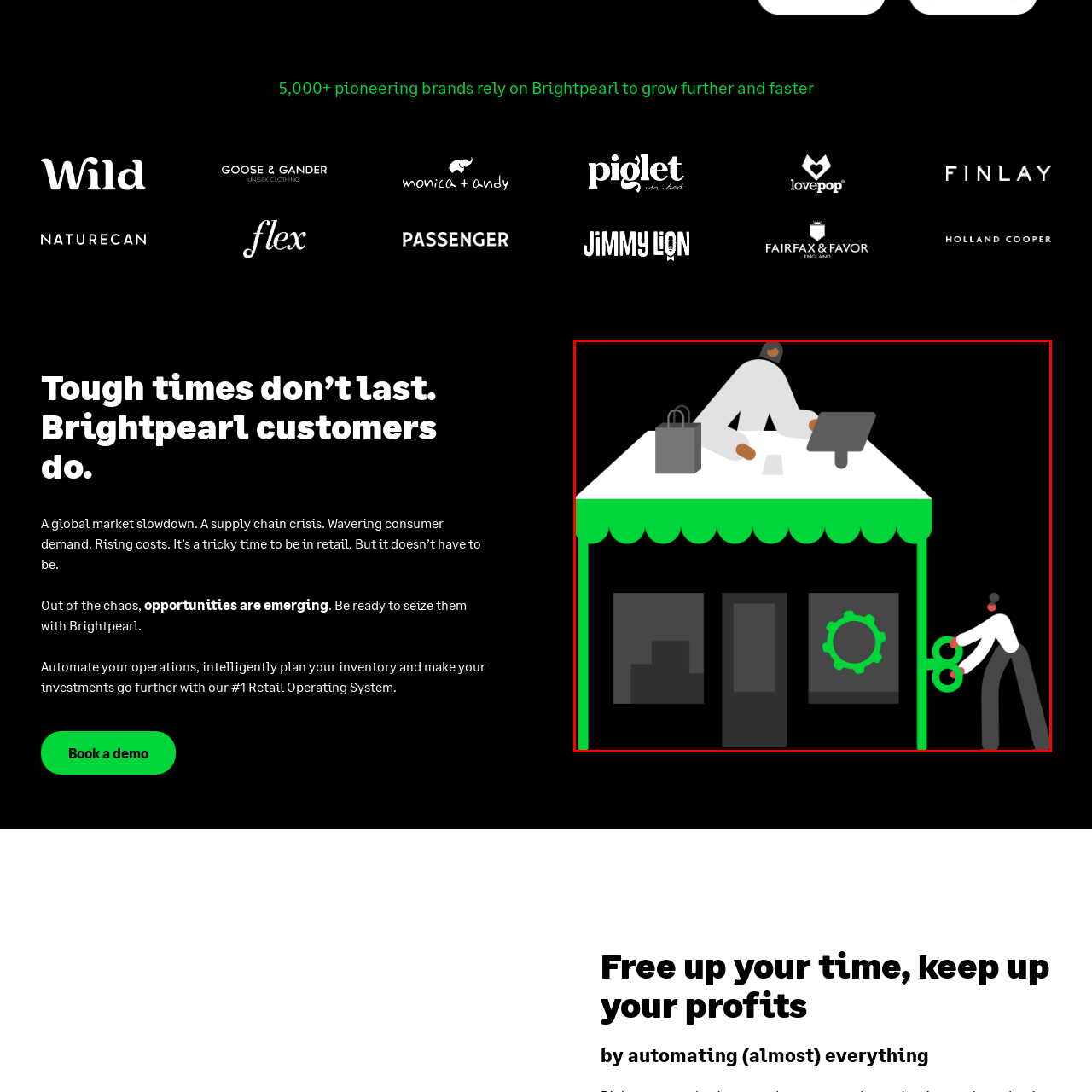Take a close look at the image outlined by the red bounding box and give a detailed response to the subsequent question, with information derived from the image: What does the green canopy represent?

The bright green canopy above the shop represents the readiness to operate, indicating that the business is prepared to start or has already begun its operations, which is a crucial aspect of retail management.